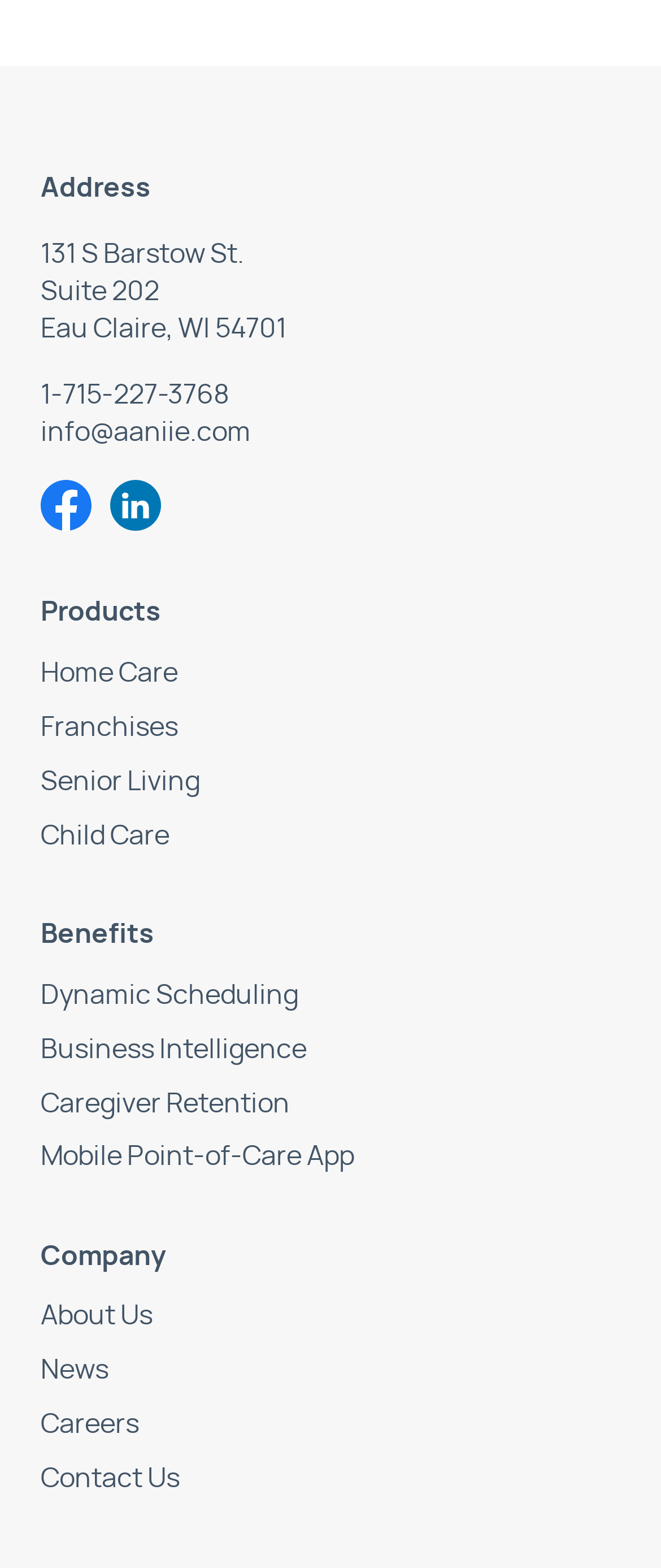Use a single word or phrase to answer the question: What type of security is mentioned on the webpage?

SOC2